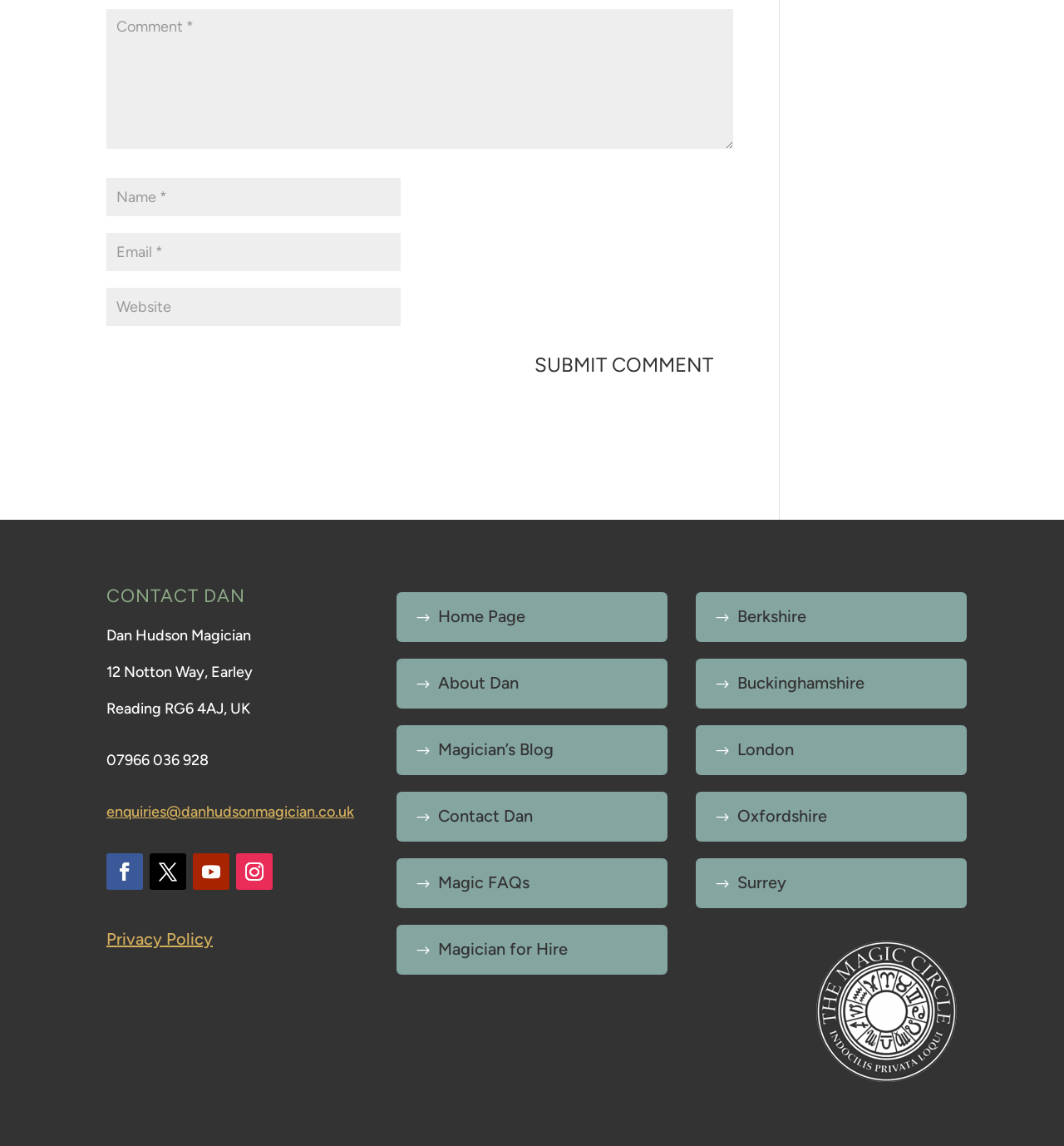By analyzing the image, answer the following question with a detailed response: How many social media links are there?

There are four social media links at the top of the page, which are represented by icons and do not have any text labels. These links are likely to be the magician's social media profiles.